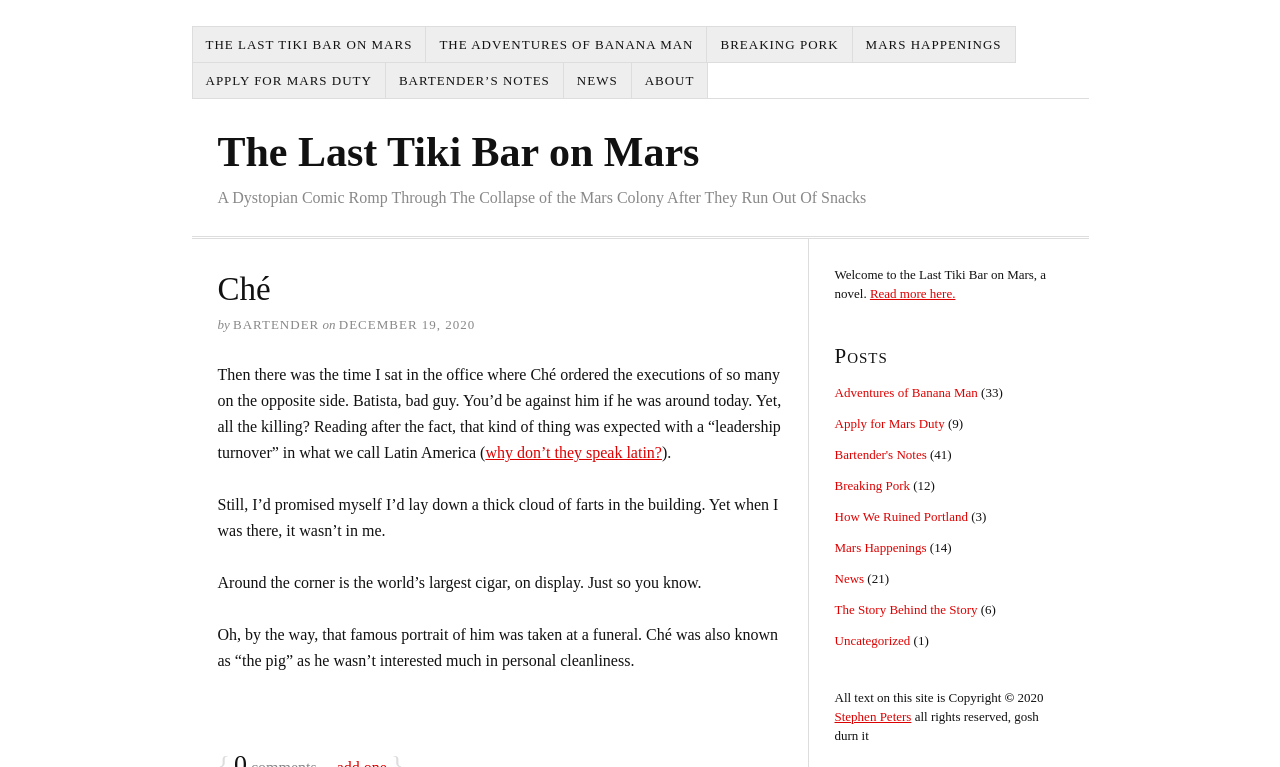Kindly determine the bounding box coordinates of the area that needs to be clicked to fulfill this instruction: "Apply for Mars Duty".

[0.15, 0.081, 0.301, 0.129]